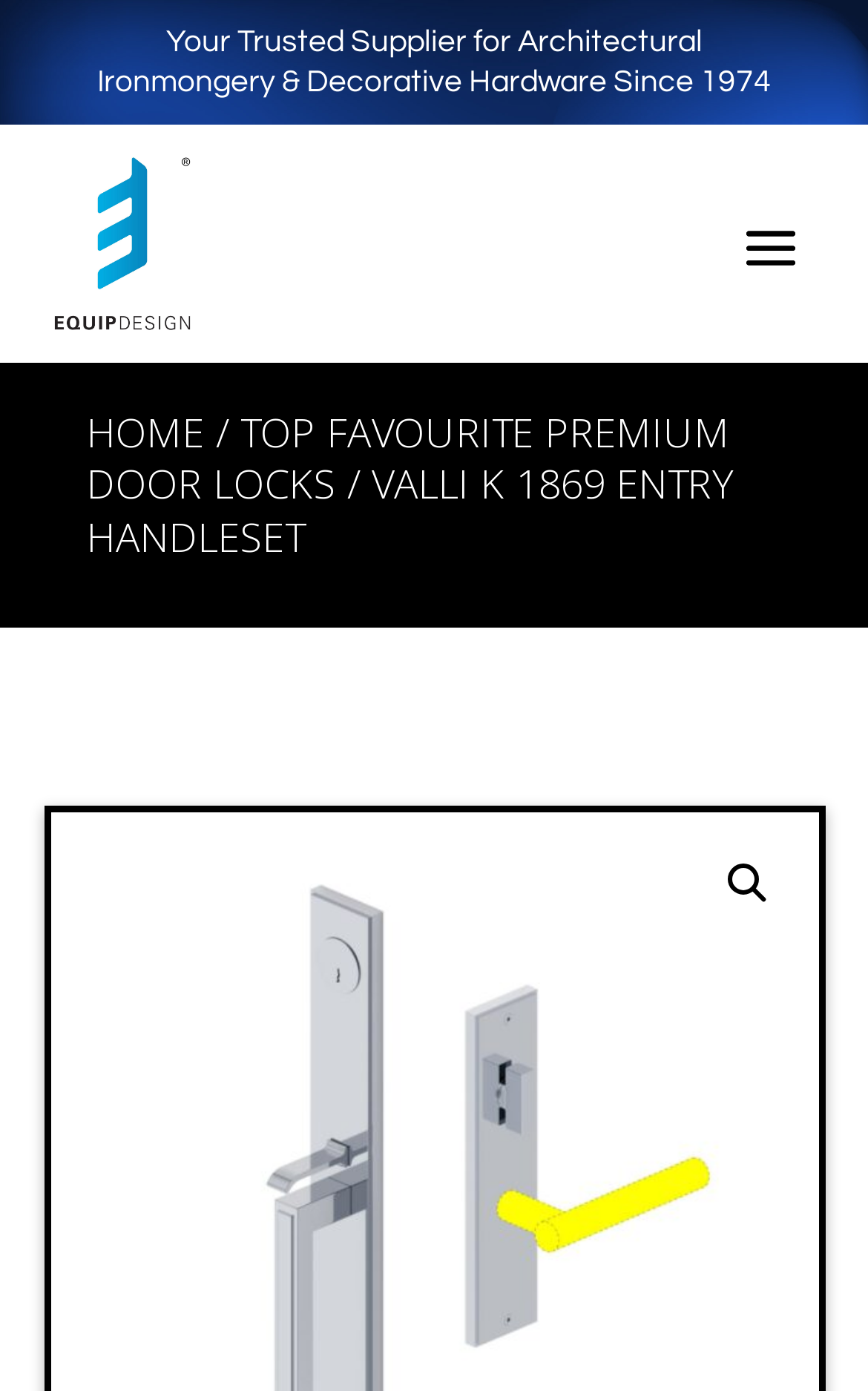Find the bounding box of the web element that fits this description: "Top Favourite Premium Door Locks".

[0.1, 0.29, 0.841, 0.367]